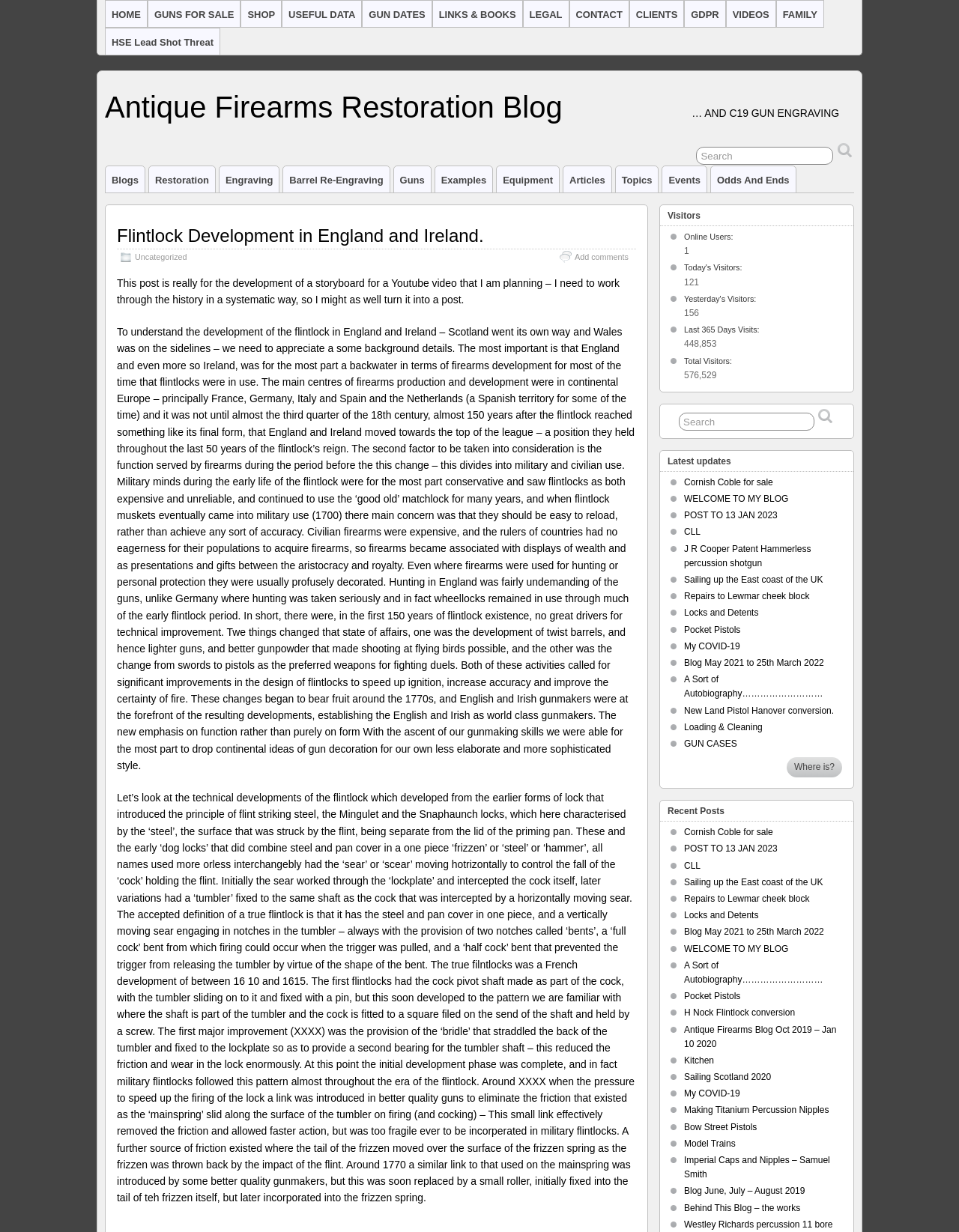Identify the bounding box coordinates of the area that should be clicked in order to complete the given instruction: "Click on CONTACT link". The bounding box coordinates should be four float numbers between 0 and 1, i.e., [left, top, right, bottom].

[0.594, 0.001, 0.655, 0.022]